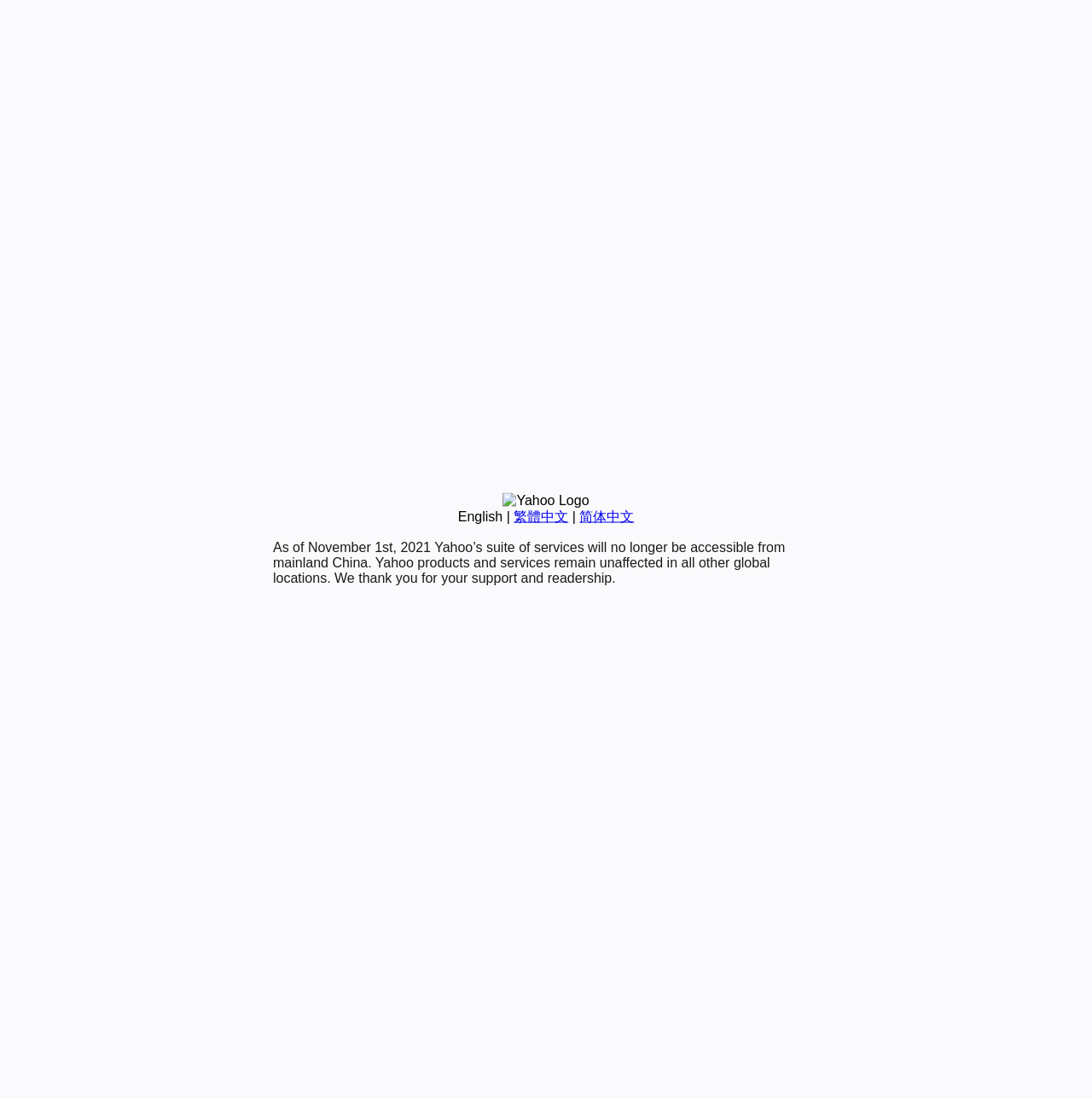Locate the UI element described by English and provide its bounding box coordinates. Use the format (top-left x, top-left y, bottom-right x, bottom-right y) with all values as floating point numbers between 0 and 1.

[0.419, 0.463, 0.46, 0.476]